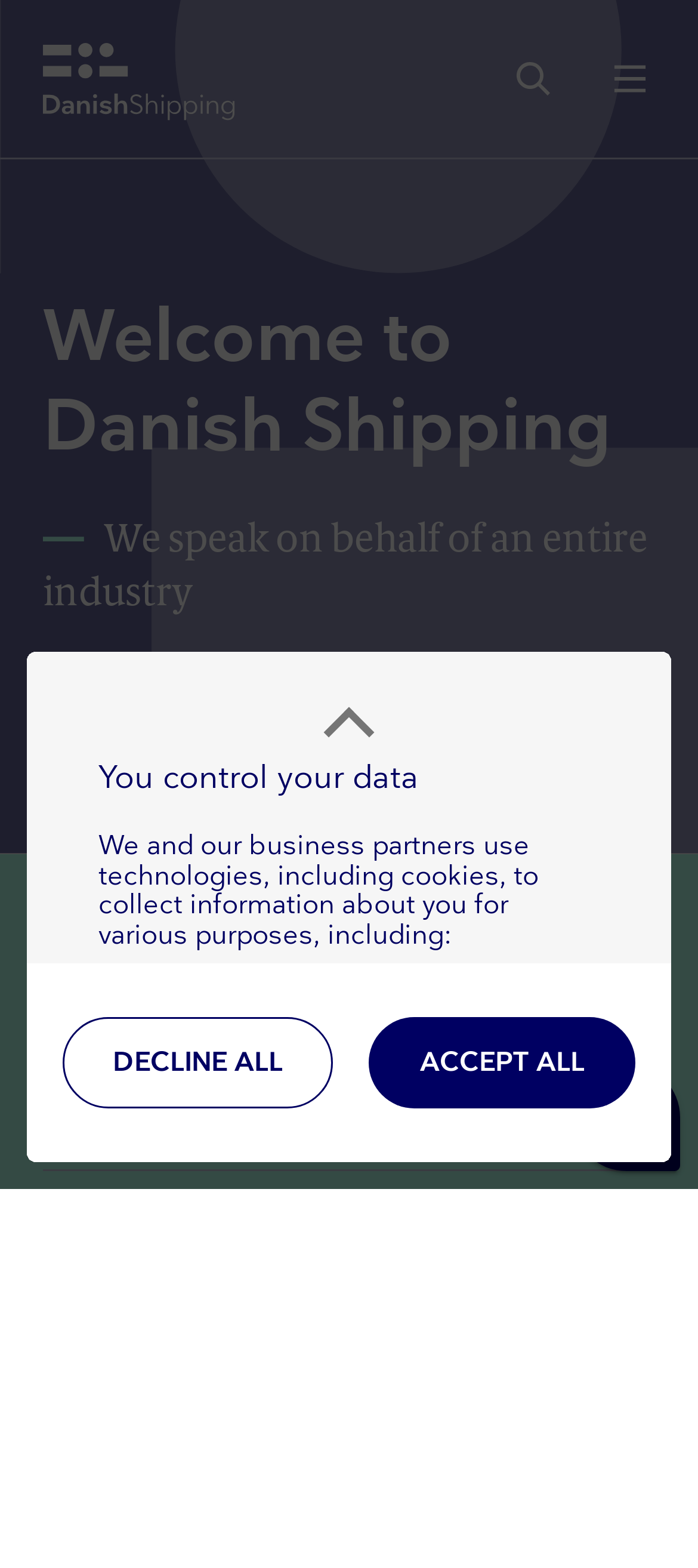Explain the features and main sections of the webpage comprehensively.

The webpage is about Danish Shipping, an organization that represents the Danish shipping industry. At the top left corner, there is a logo of Danish Shipping, which is an image. Next to the logo, there is a link to the website's main content, labeled "Gå til hovedindhold". 

Below the logo, there is a navigation menu with several links, including "Overview", "Employees", "Climate", "Employment conditions", and "Latest news". The menu is situated at the top of the page, spanning almost the entire width. 

On the top right corner, there is a search bar with a search button and a placeholder text "Search here...". 

In the middle of the page, there is a prominent dialog box with a heading "You control your data". This dialog box is focused and modal, indicating that it is currently active and requires user interaction. The dialog box contains several paragraphs of text explaining how the website uses cookies and other technologies to collect user data, and how users can control their data. There are also two buttons, "Decline all" and "Accept all", which allow users to make choices about their data. 

At the bottom left corner of the page, there is a small iframe containing a chatbot. 

The overall layout of the webpage is organized, with clear headings and concise text. The use of images, links, and buttons is prominent, making it easy for users to navigate and interact with the page.